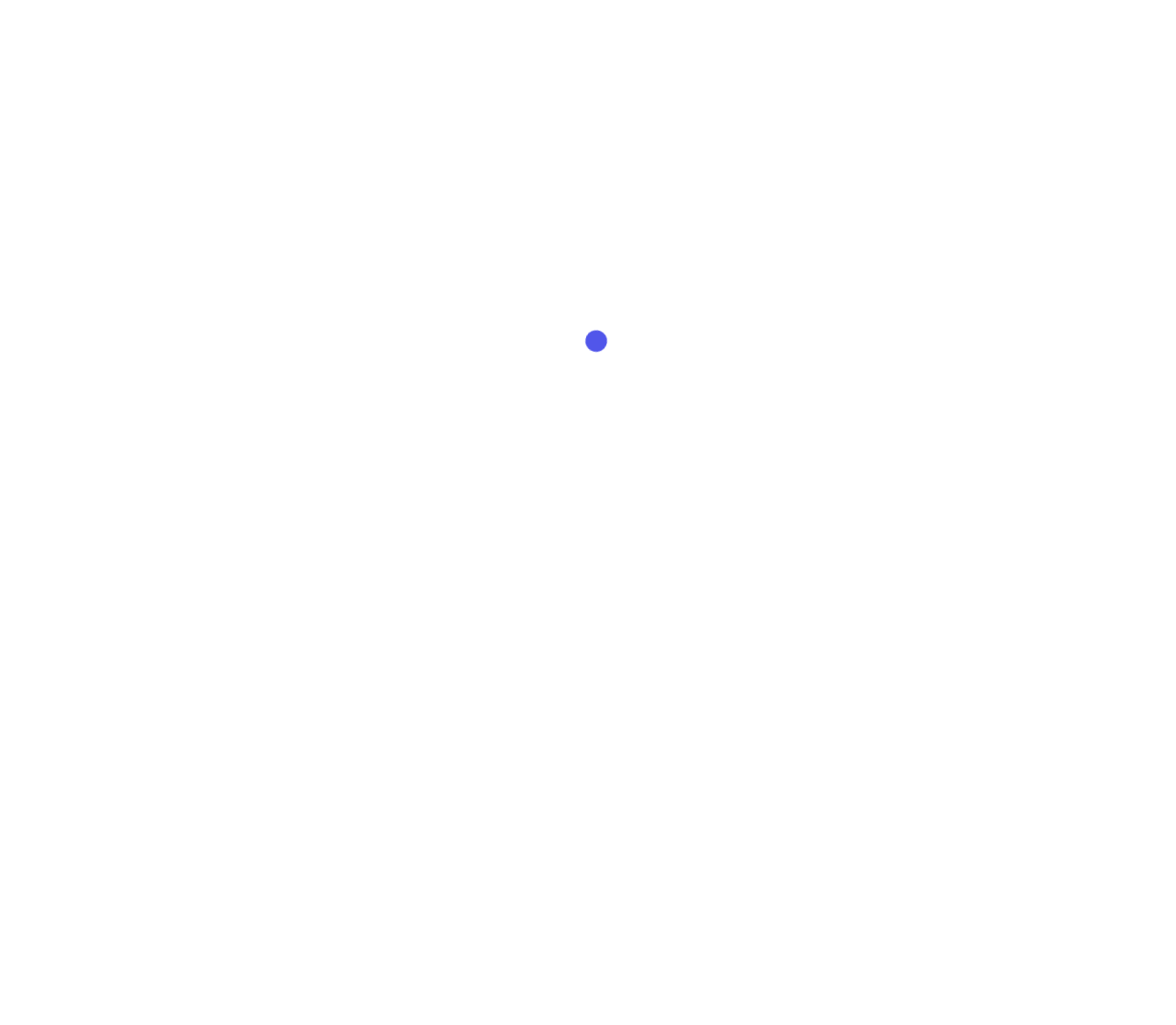Can you determine the bounding box coordinates of the area that needs to be clicked to fulfill the following instruction: "Learn more about FMA Vanuatu"?

[0.012, 0.0, 0.402, 0.196]